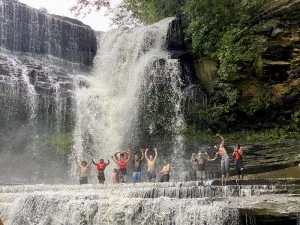Offer a comprehensive description of the image.

The image captures a lively moment at a picturesque waterfall, where a group of teen boys, likely participants from Timothy Hill Academy in Tennessee, are enjoying a day of fun and camaraderie. Standing at the base of the cascading water, they are exuding joy and energy, with some of them raising their arms triumphantly. The waterfall, surrounded by lush greenery, creates a refreshing backdrop, emphasizing the academy's commitment to fostering healthy relationships and personal growth. This setting reflects the academy's initiatives to provide a safe space for these boys to build connections, develop responsibility, and engage in meaningful experiences, such as spiritual guidance and outdoor activities, as part of their rehabilitation journey.